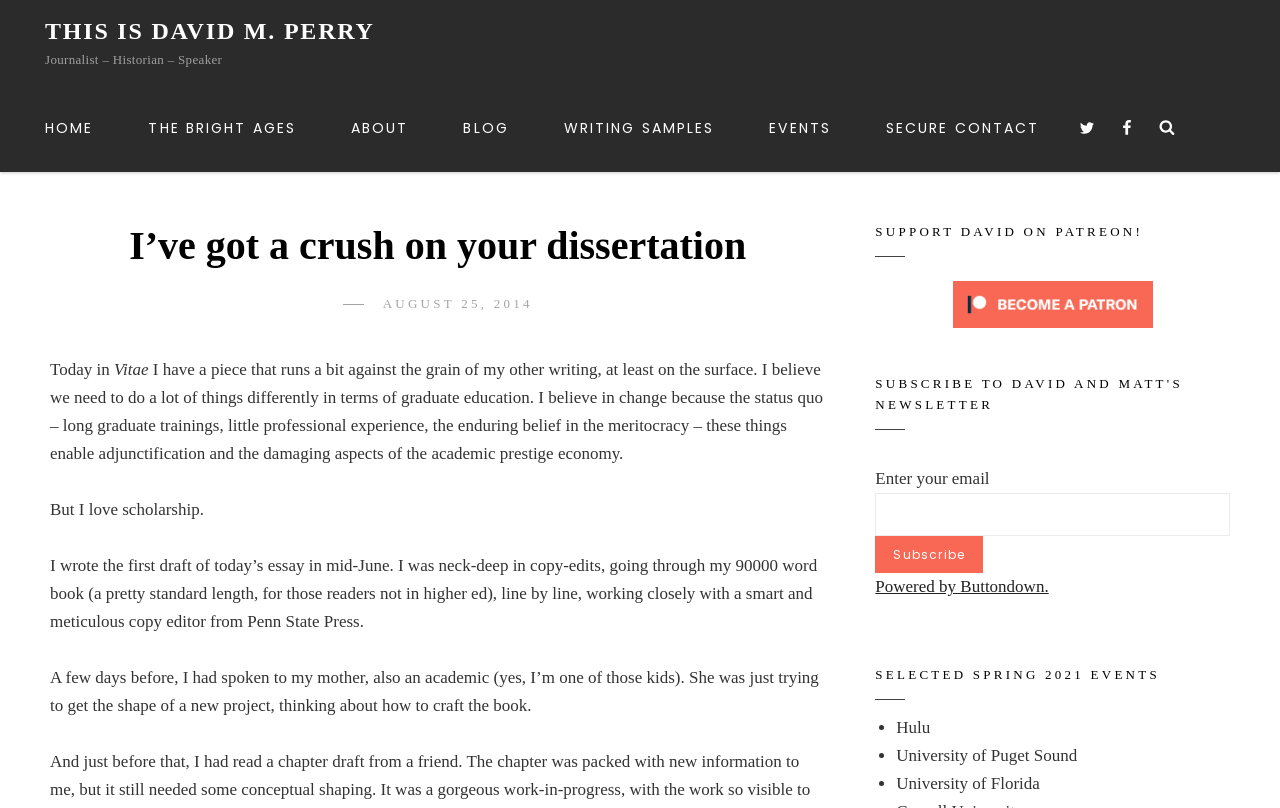Based on the image, provide a detailed response to the question:
What is the date of the post?

The date of the post can be found by looking at the link 'AUGUST 25, 2014' which is located below the StaticText 'POSTED ON'.